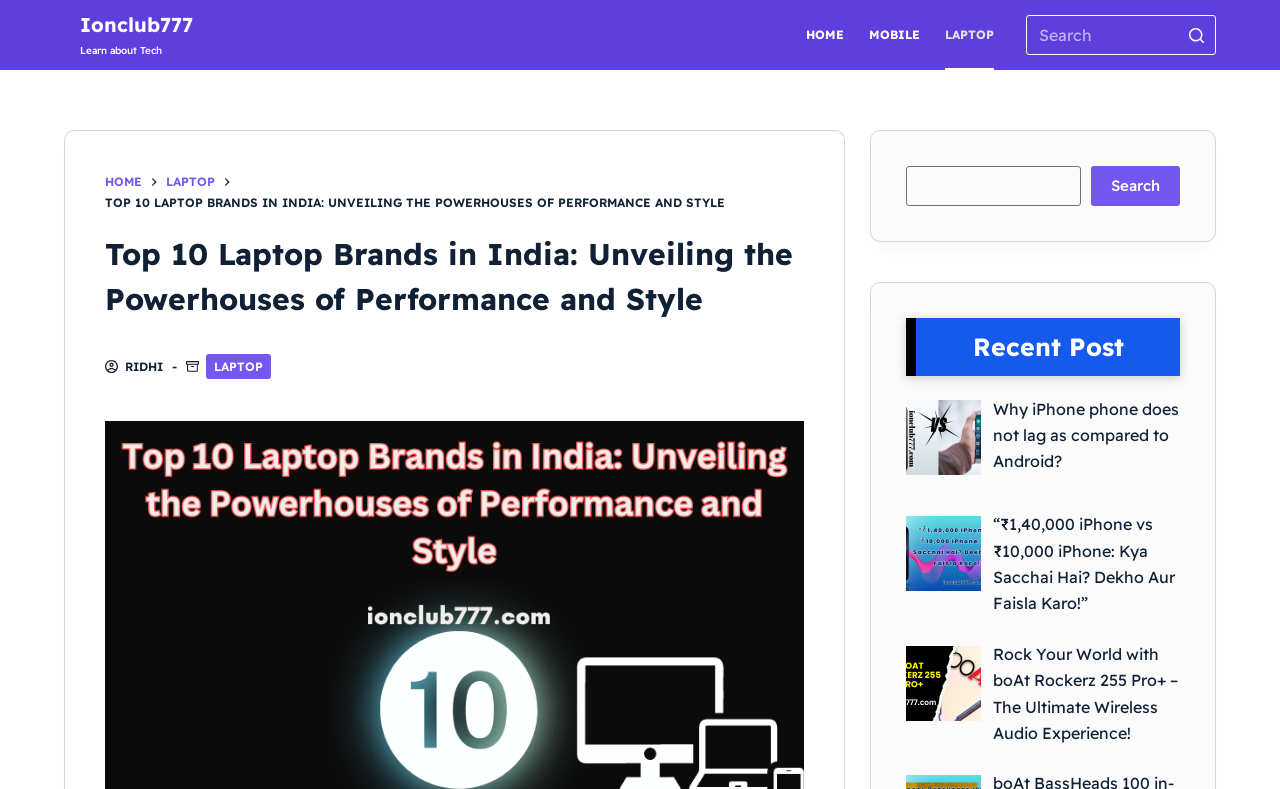Determine the bounding box coordinates of the clickable region to follow the instruction: "Skip to content".

[0.0, 0.0, 0.031, 0.025]